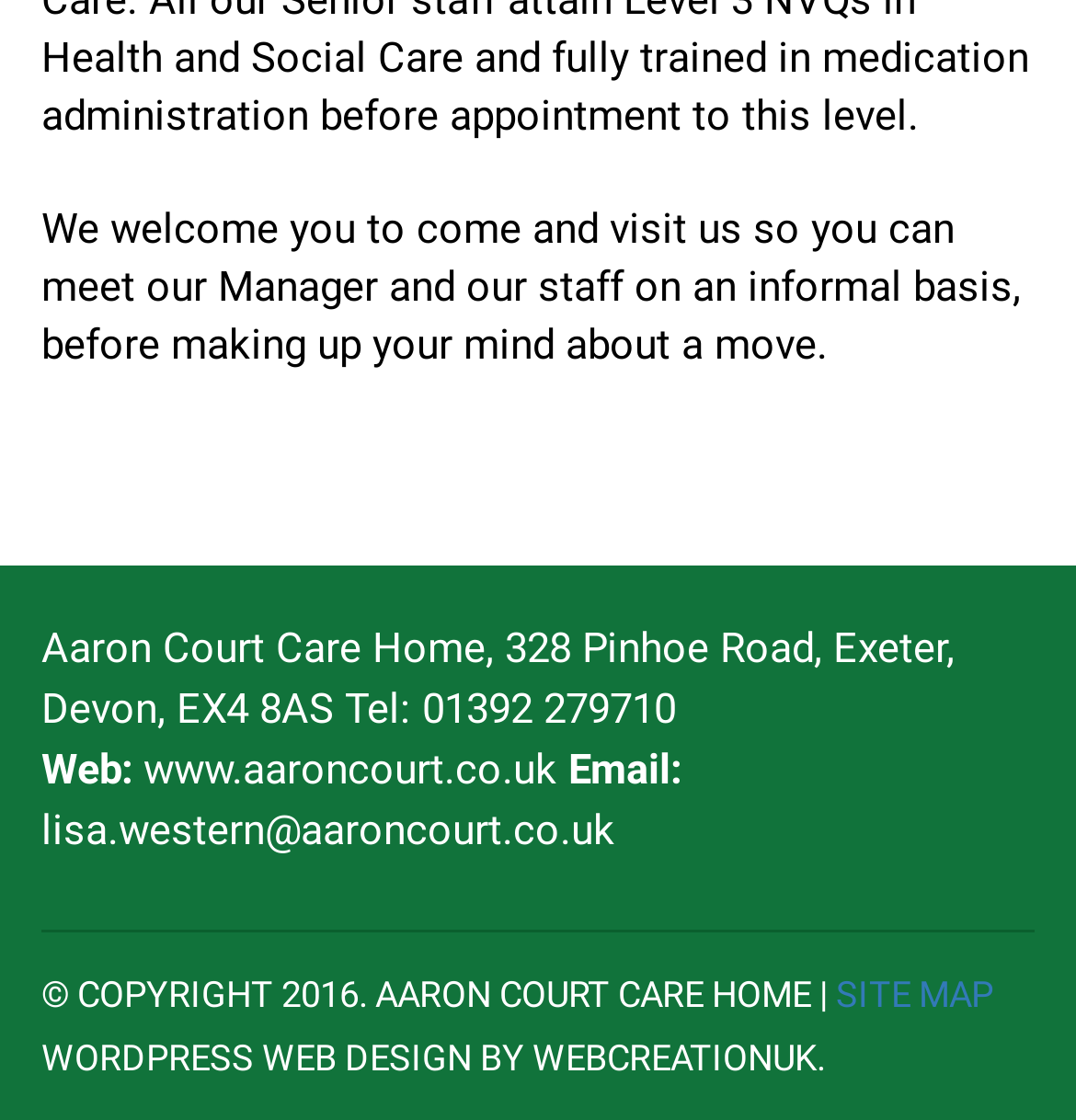For the given element description Wordpress web design, determine the bounding box coordinates of the UI element. The coordinates should follow the format (top-left x, top-left y, bottom-right x, bottom-right y) and be within the range of 0 to 1.

[0.038, 0.927, 0.438, 0.964]